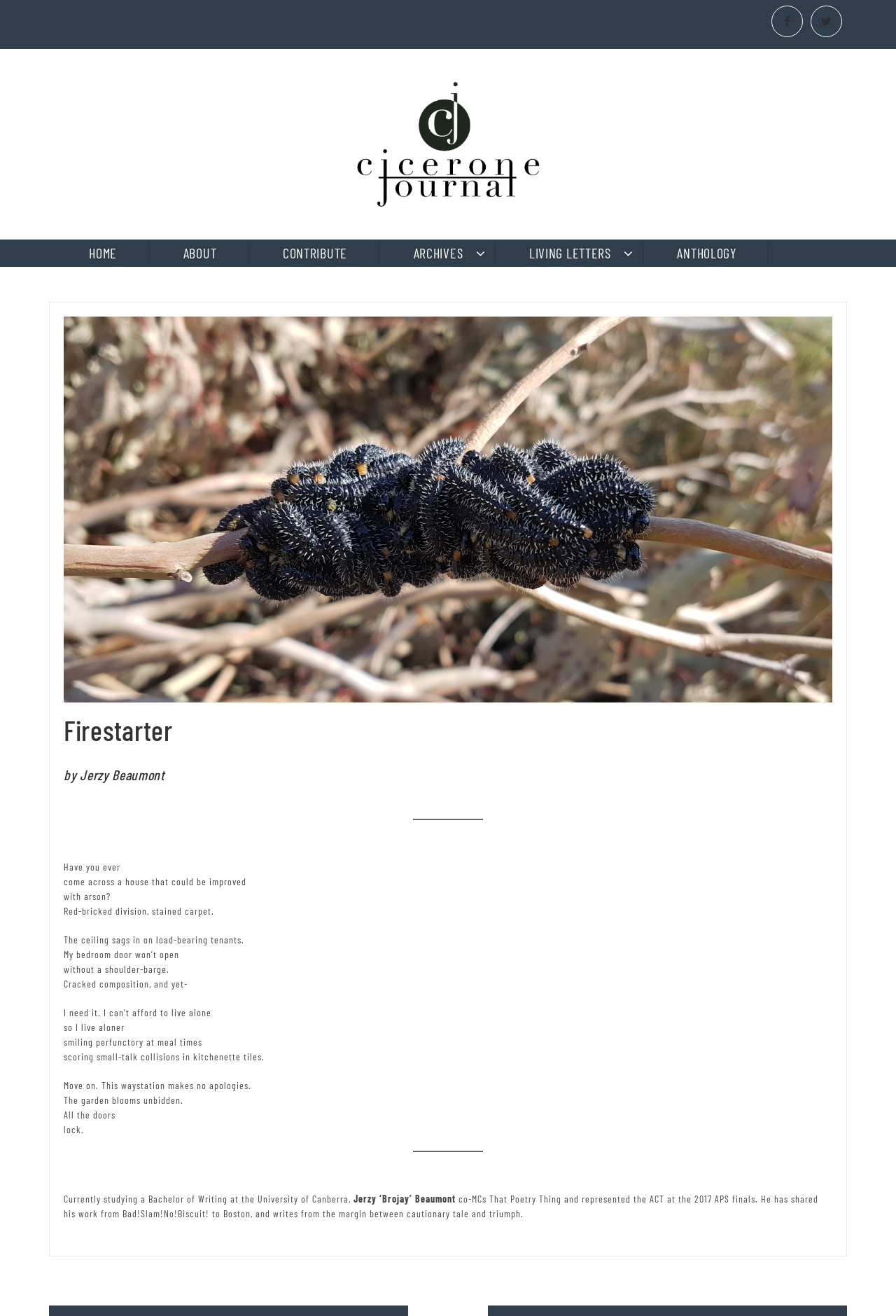What is the title of the article?
Based on the screenshot, answer the question with a single word or phrase.

Firestarter